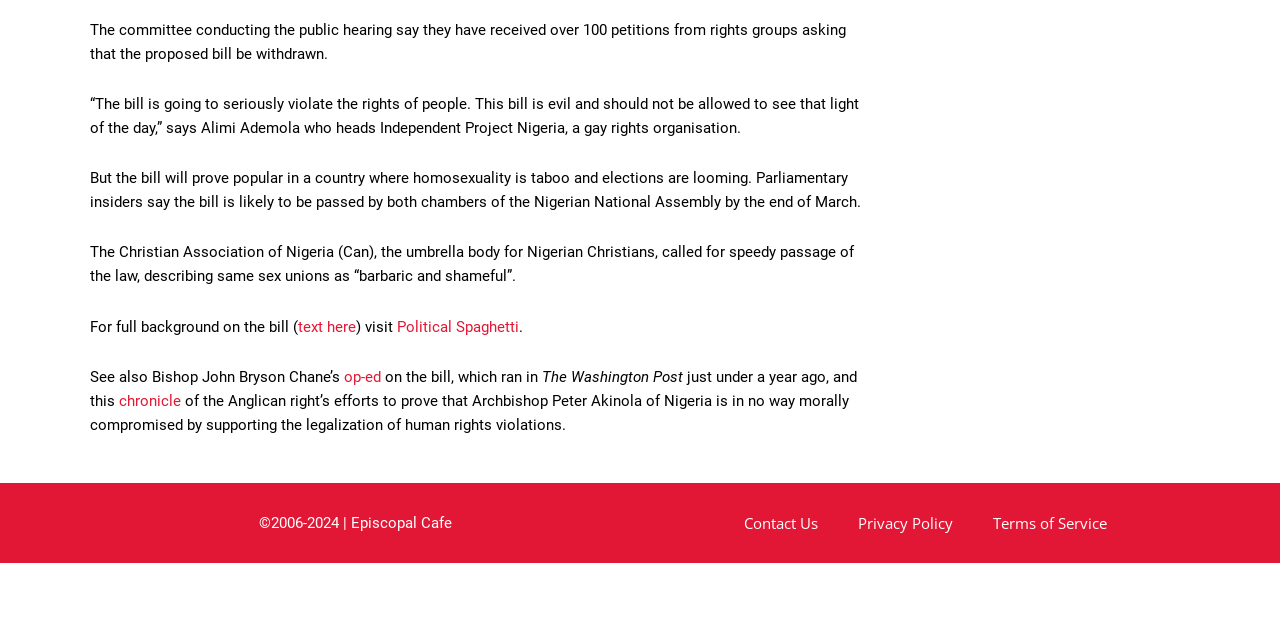Find the bounding box coordinates for the HTML element specified by: "op-ed".

[0.269, 0.575, 0.301, 0.603]